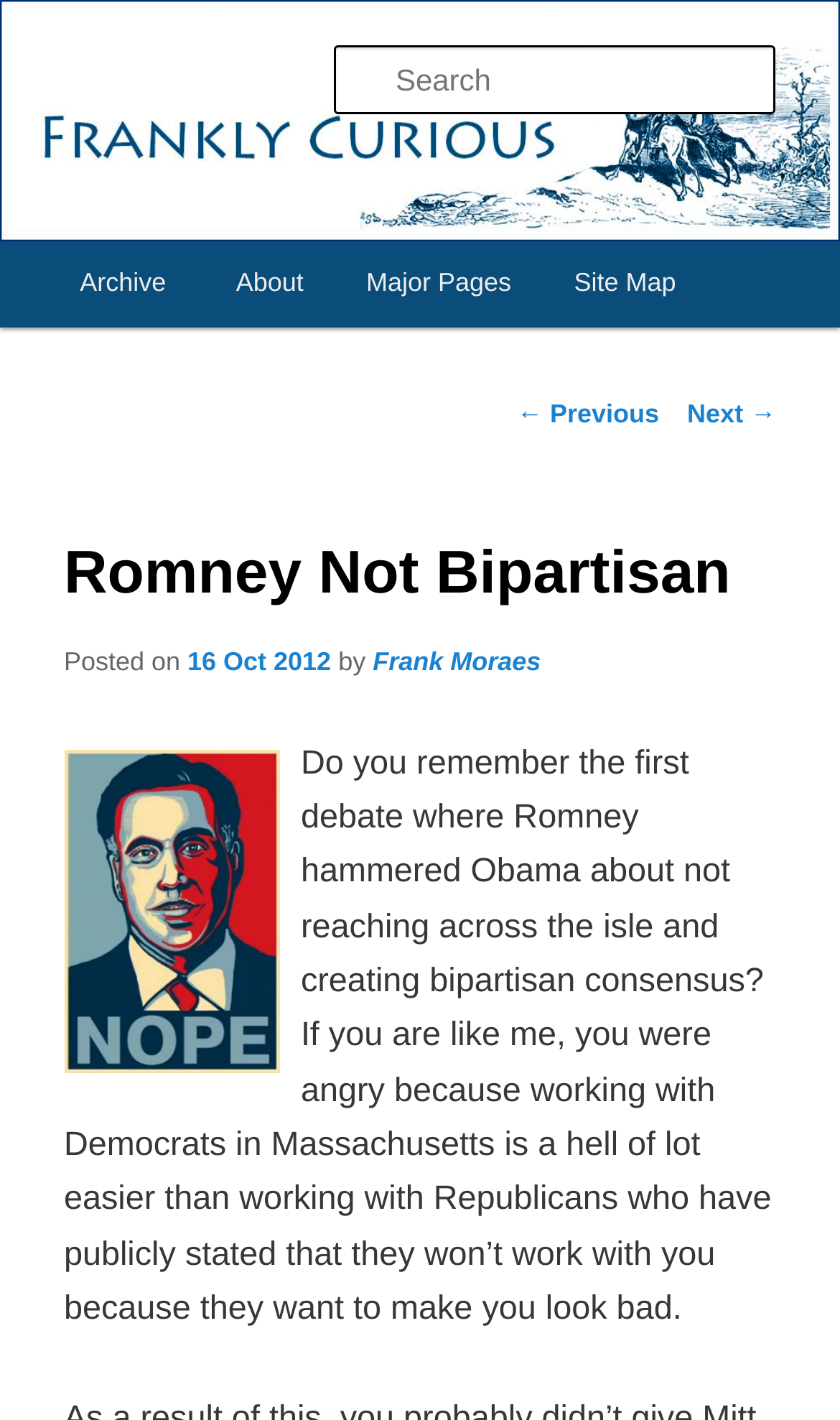Determine the bounding box coordinates of the section I need to click to execute the following instruction: "Go to the next page". Provide the coordinates as four float numbers between 0 and 1, i.e., [left, top, right, bottom].

[0.818, 0.281, 0.924, 0.303]